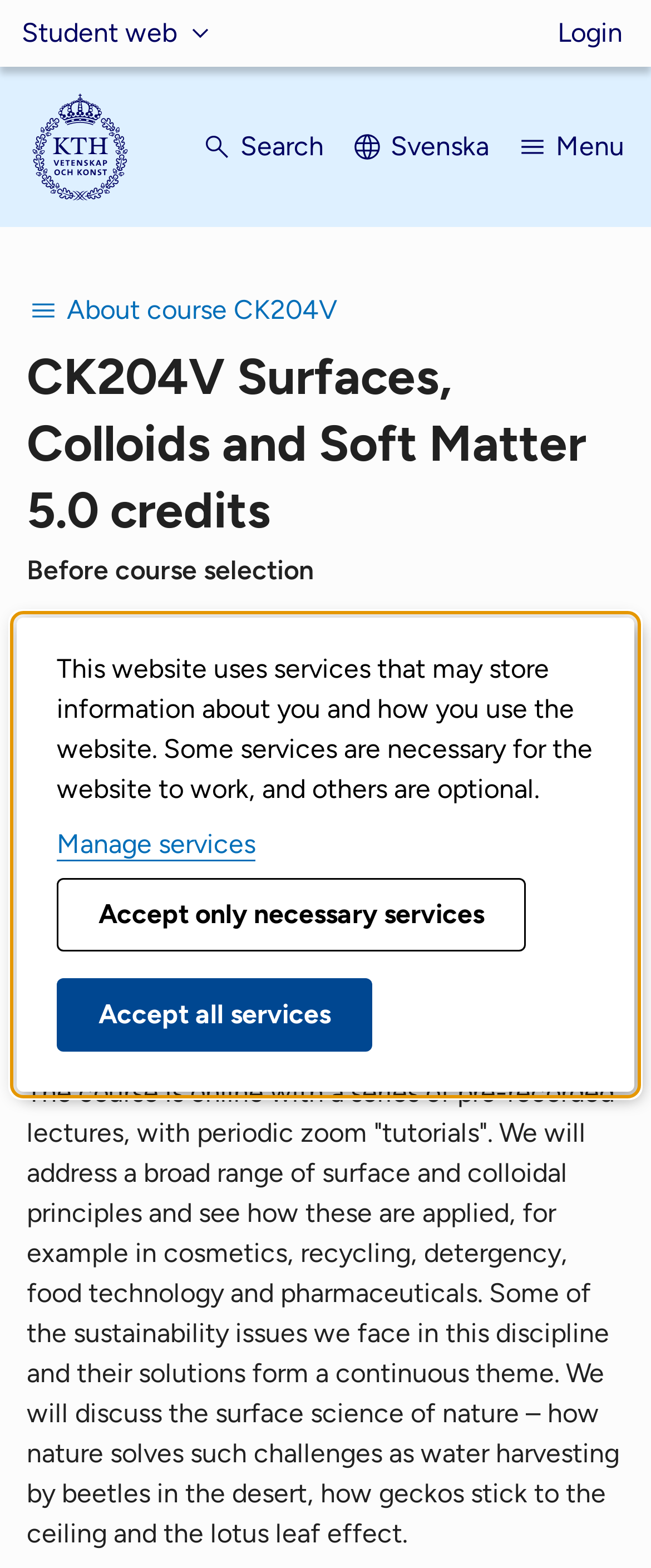Using the provided description Login, find the bounding box coordinates for the UI element. Provide the coordinates in (top-left x, top-left y, bottom-right x, bottom-right y) format, ensuring all values are between 0 and 1.

[0.856, 0.0, 0.956, 0.043]